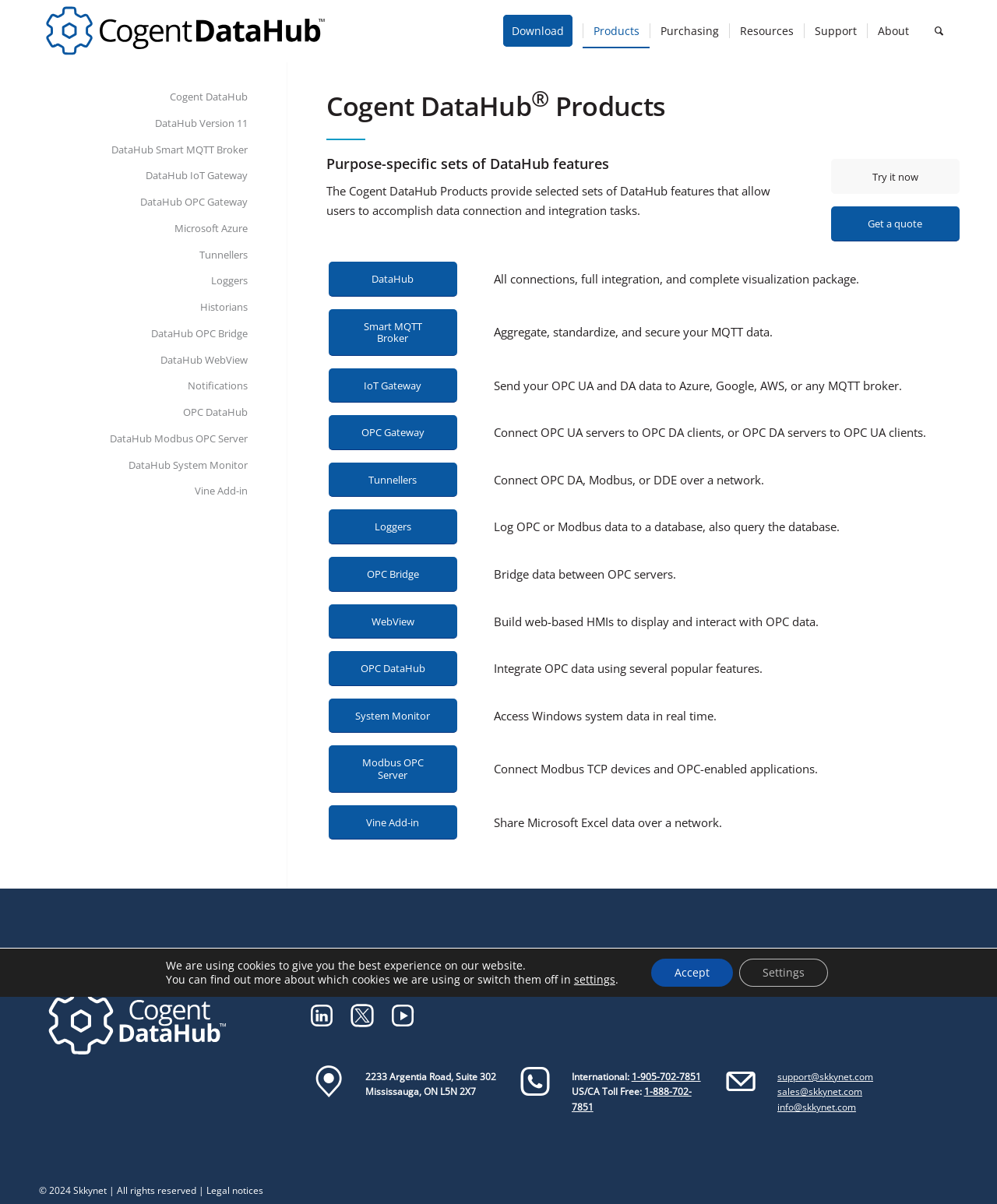Please give a succinct answer using a single word or phrase:
How many products are listed on the webpage?

12